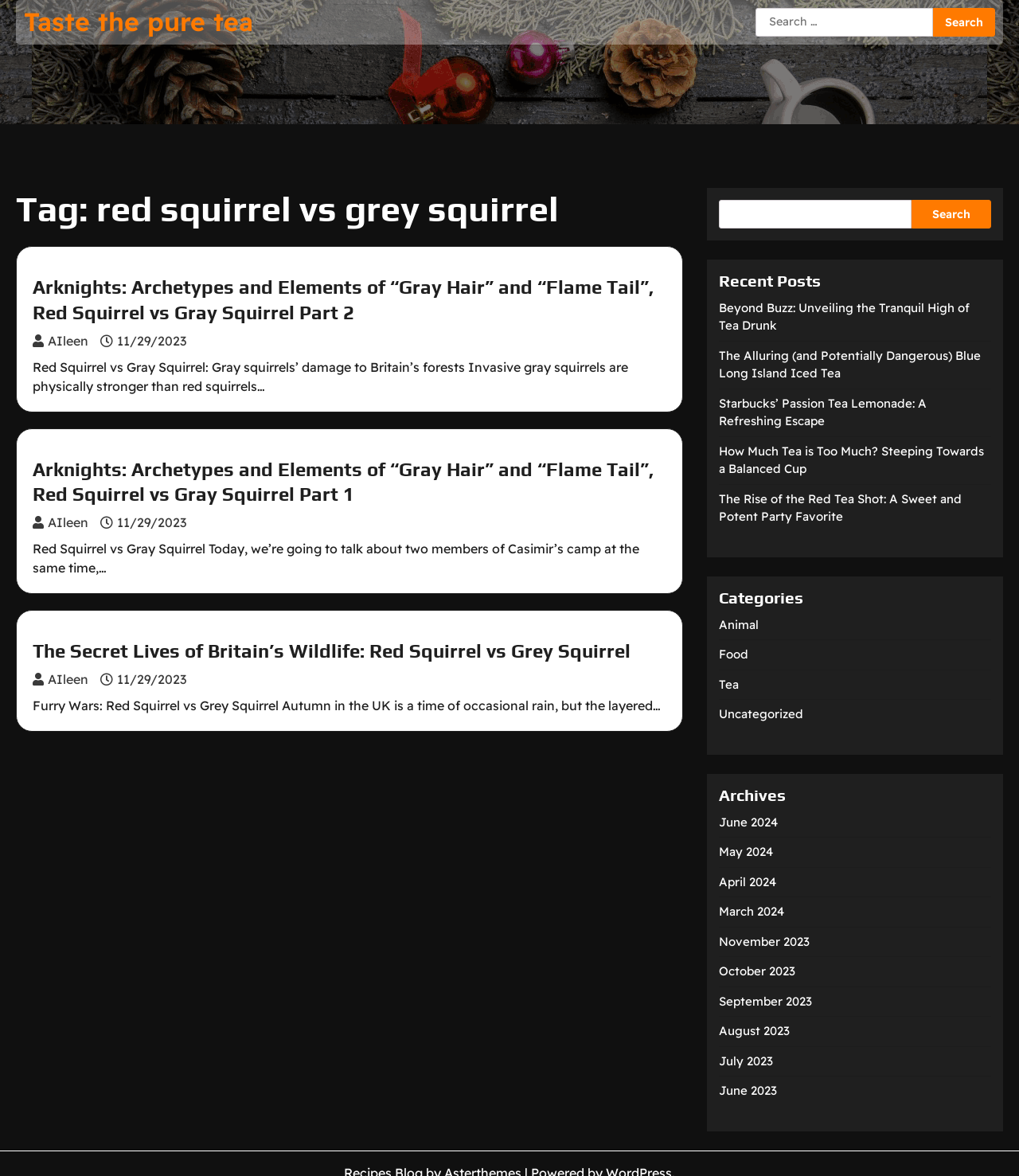Please identify the coordinates of the bounding box that should be clicked to fulfill this instruction: "Browse categories".

[0.705, 0.5, 0.973, 0.517]